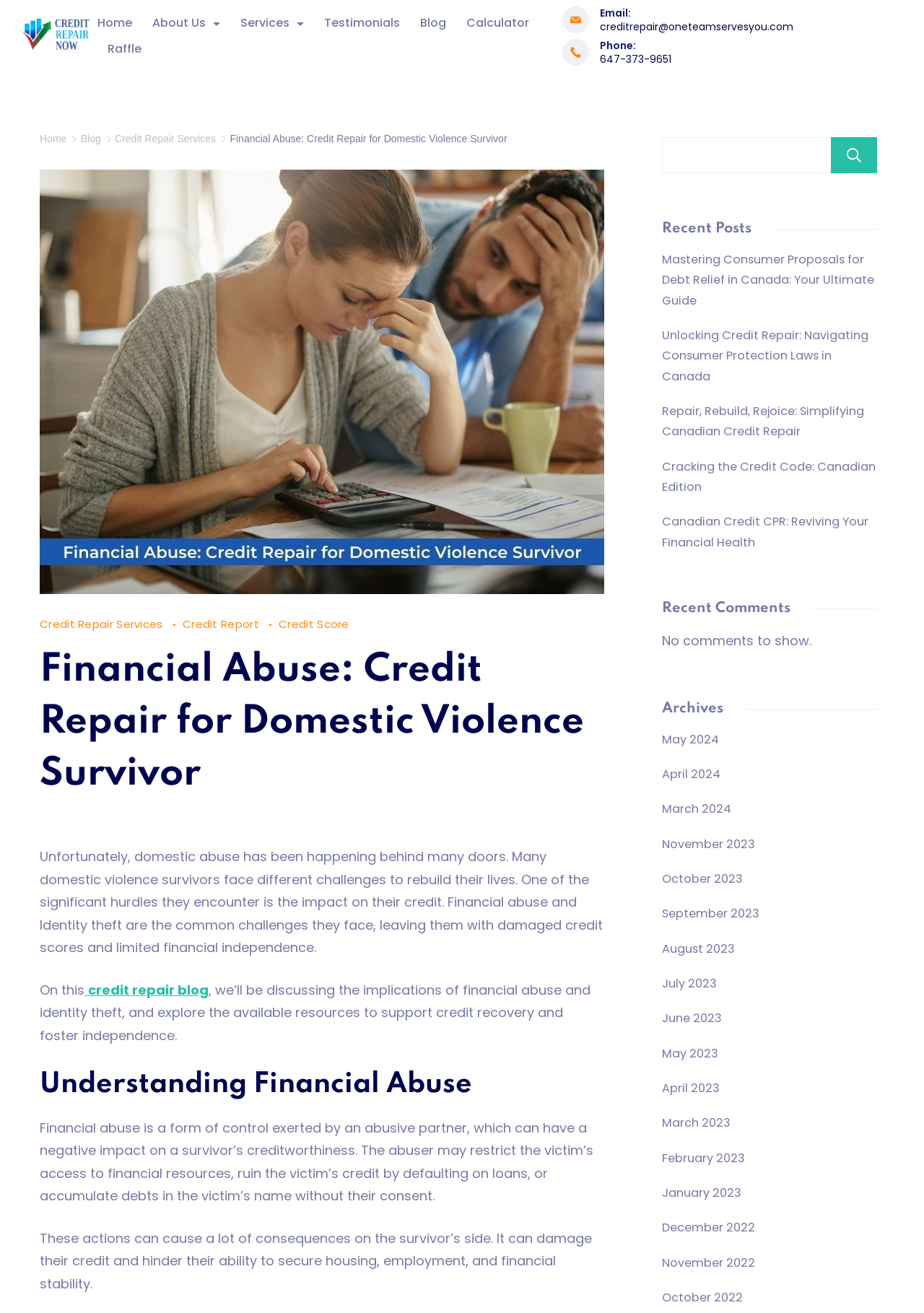Use a single word or phrase to answer the question: What is the purpose of the 'Credit Repair Now' button?

To access credit repair services